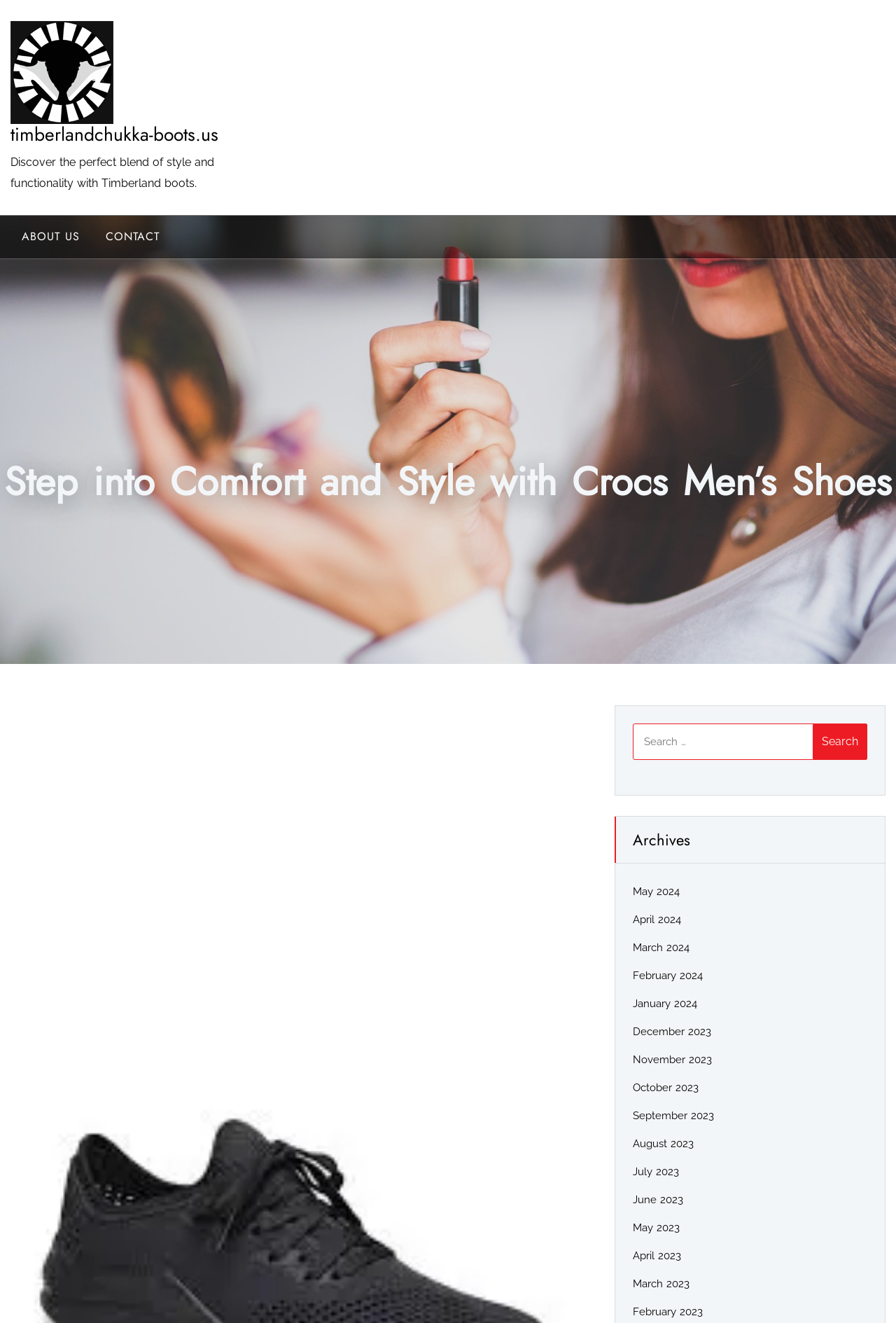Please determine the bounding box coordinates of the element's region to click for the following instruction: "Click on CONTACT link".

[0.105, 0.162, 0.191, 0.195]